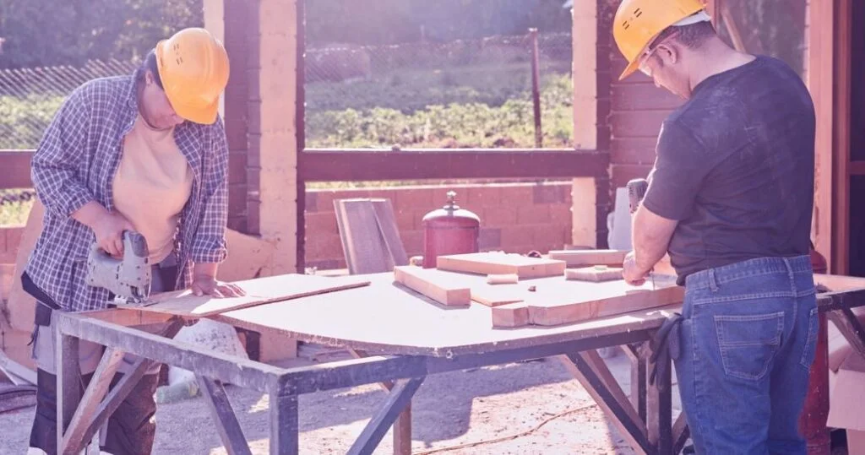What type of tool is the worker on the left using?
Please answer the question as detailed as possible.

The caption specifically mentions that the worker on the left is using a jigsaw to cut wooden pieces with precision, highlighting the importance of this tool in the woodworking task.